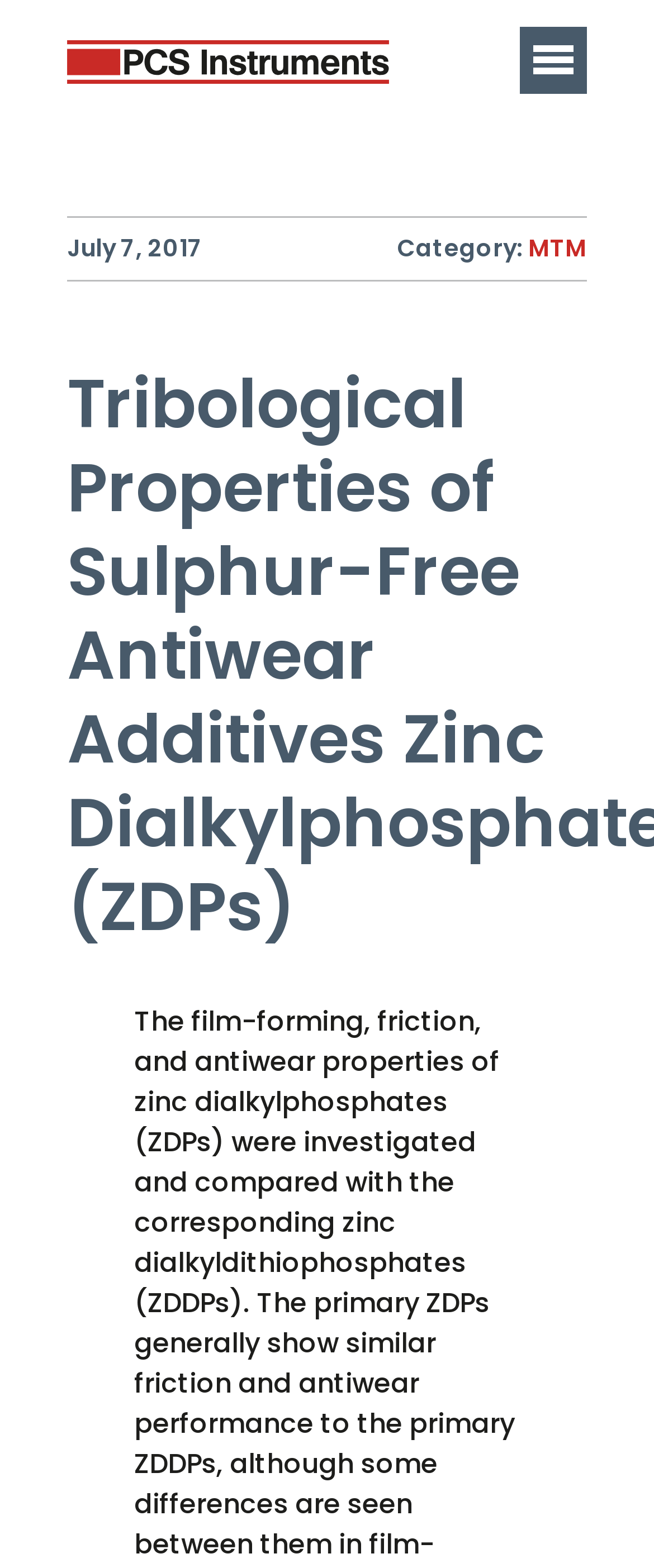How many images are there in the top navigation bar?
Please respond to the question with a detailed and thorough explanation.

There are 6 images in the top navigation bar, each corresponding to a main navigation link. These images are small icons next to the link text.